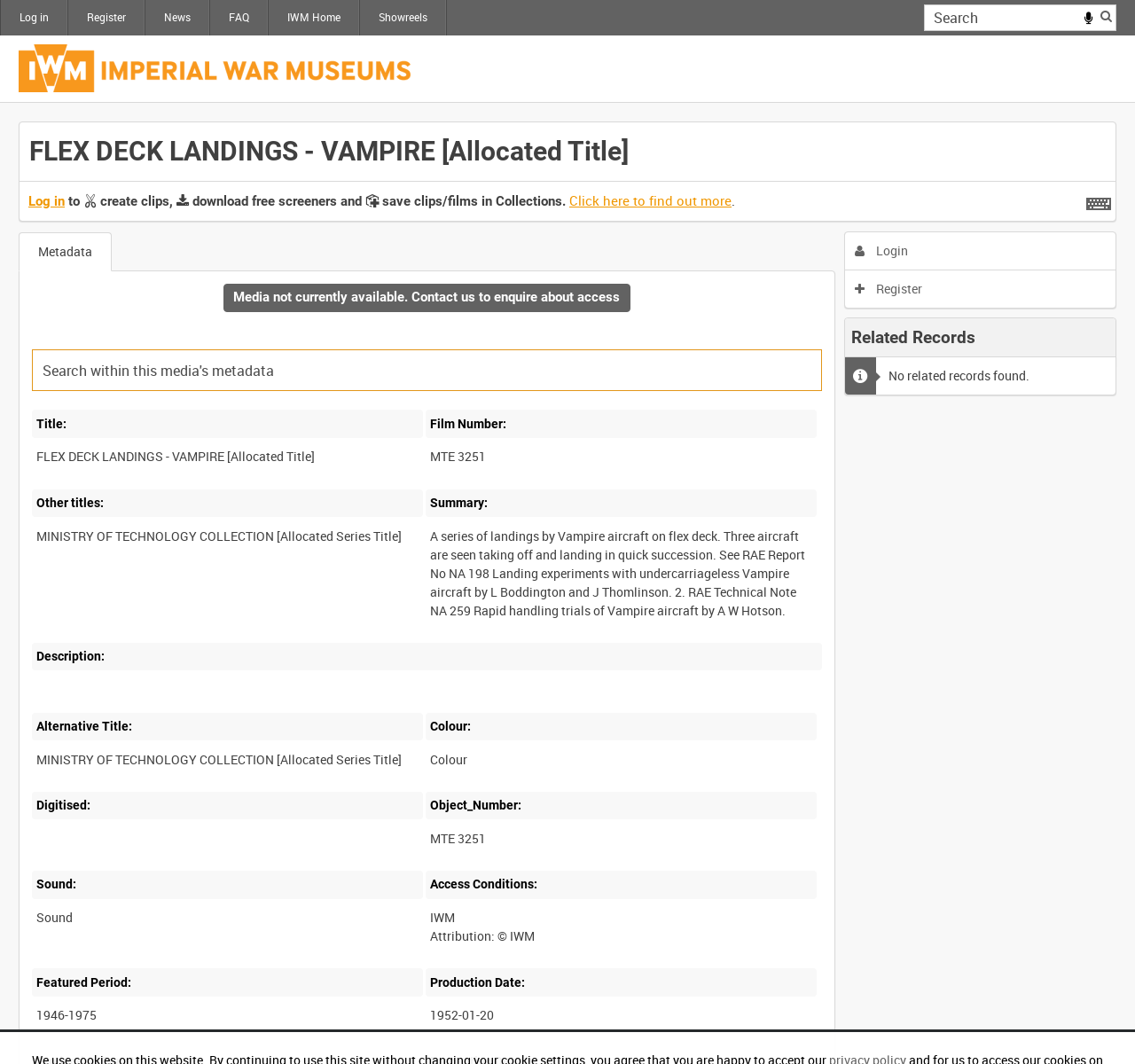Determine the coordinates of the bounding box for the clickable area needed to execute this instruction: "View metadata".

[0.016, 0.218, 0.098, 0.255]